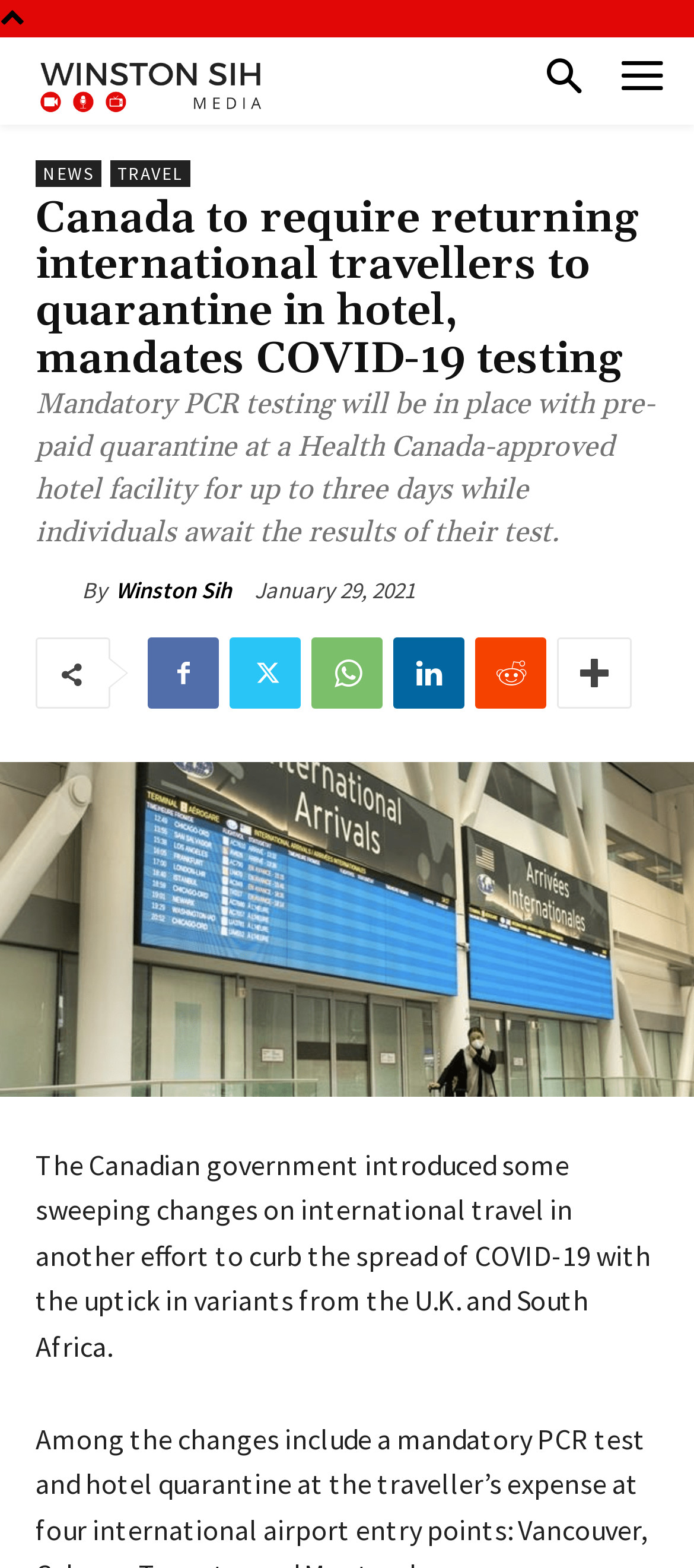When was the article published?
Based on the image, answer the question with as much detail as possible.

The publication date is mentioned in the article, with a timestamp indicating that it was published on January 29, 2021.